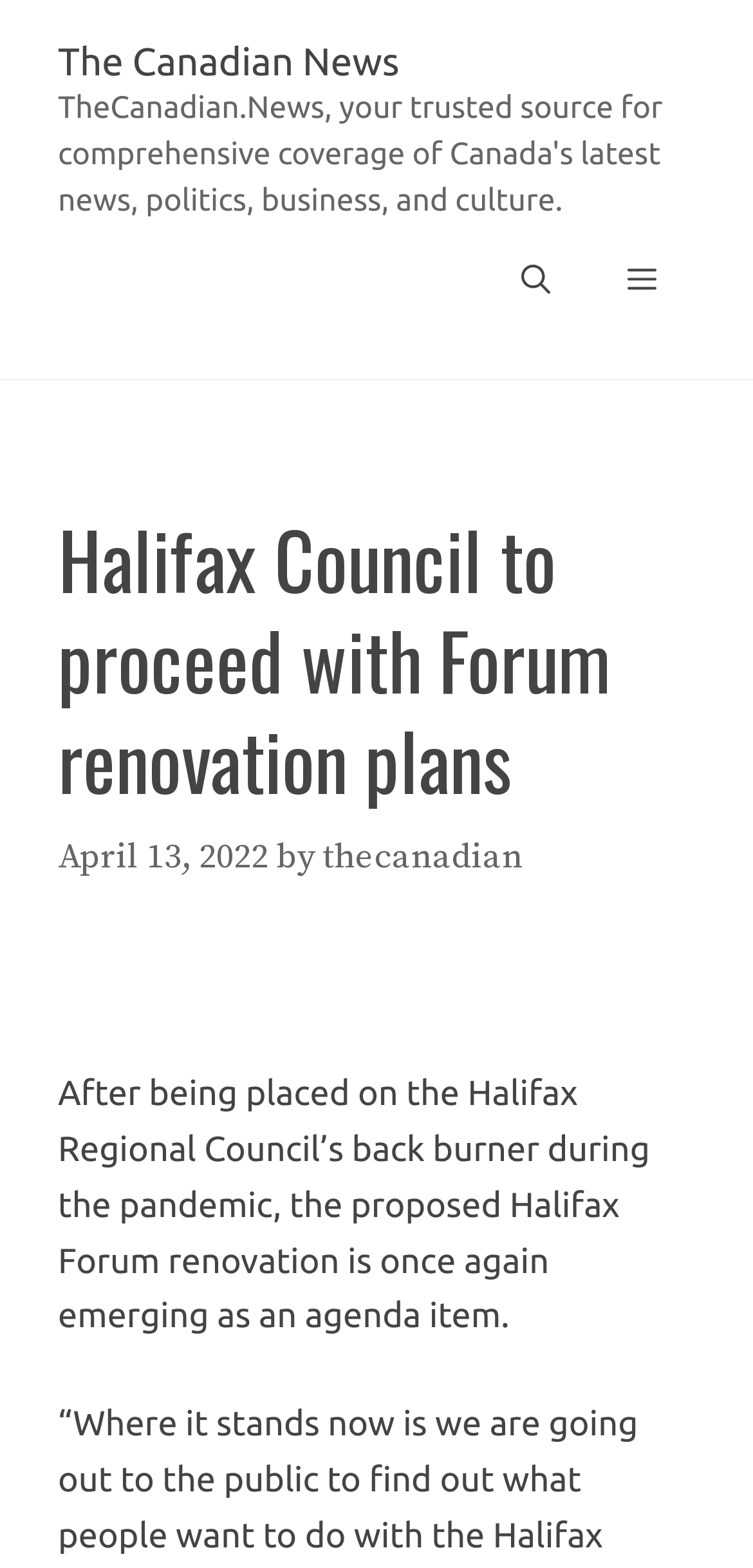Provide a short, one-word or phrase answer to the question below:
Who is the author of the article?

thecanadian